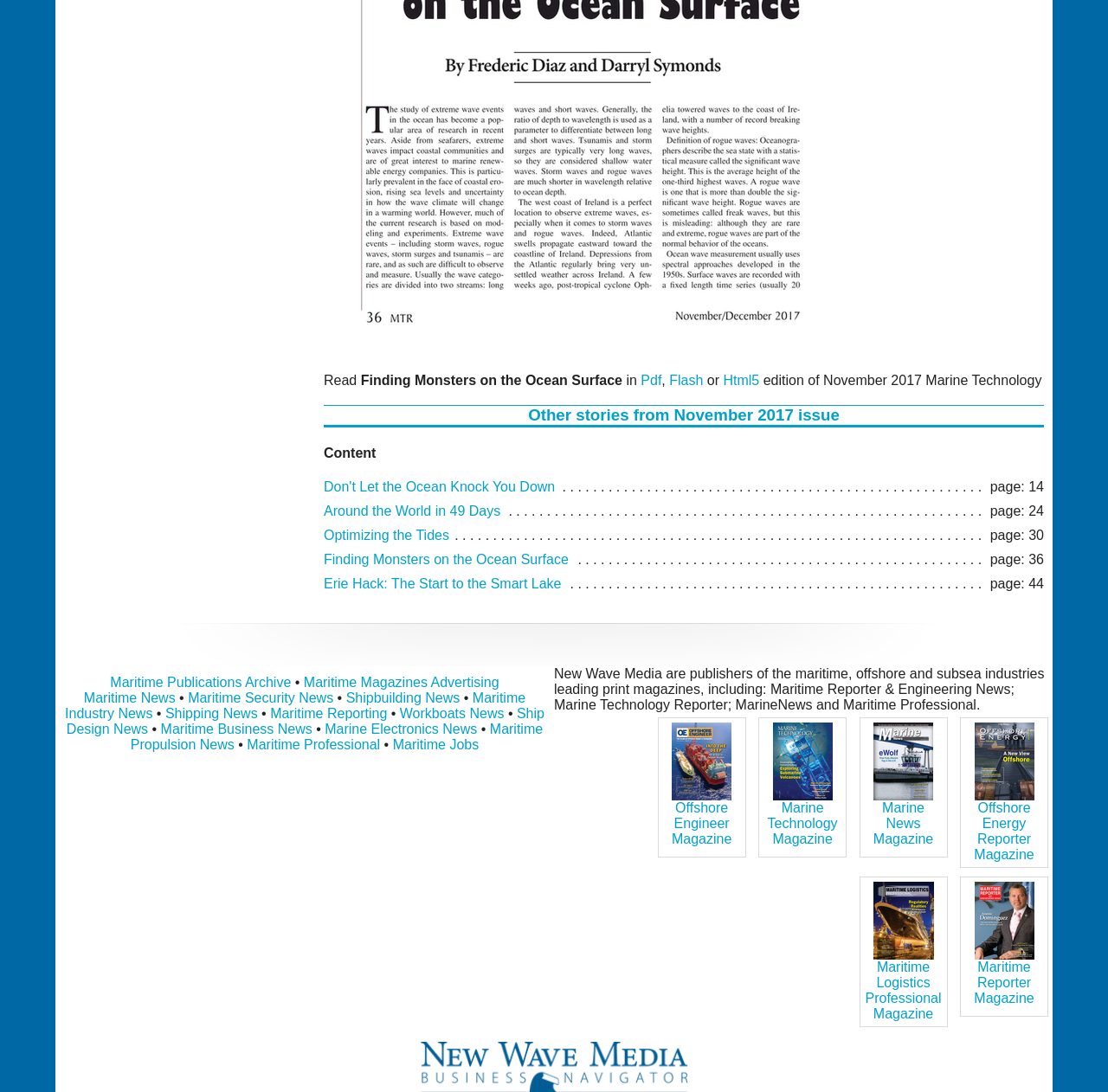What is the title of the first story?
Using the image as a reference, answer the question with a short word or phrase.

Finding Monsters on the Ocean Surface